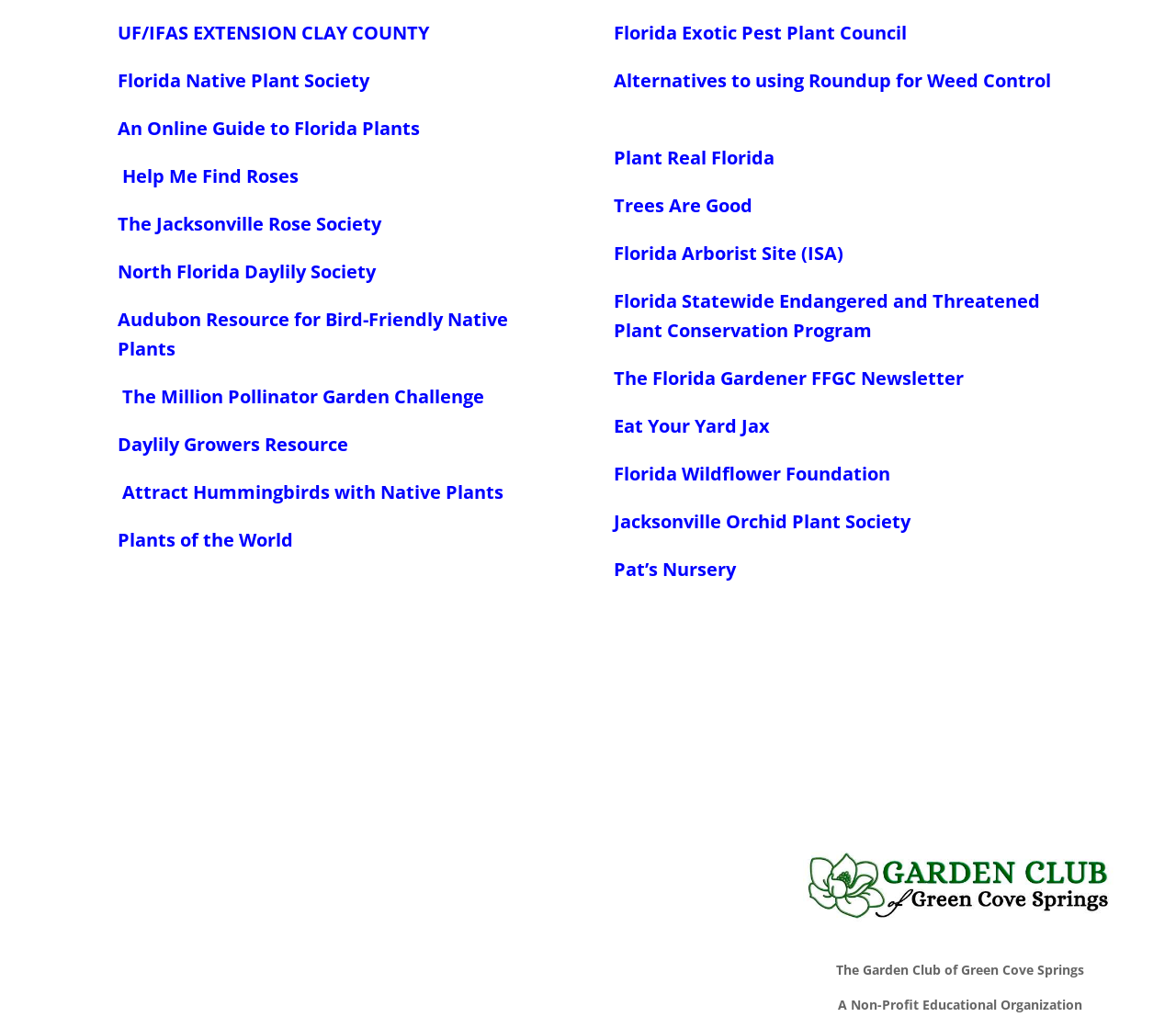Please determine the bounding box coordinates, formatted as (top-left x, top-left y, bottom-right x, bottom-right y), with all values as floating point numbers between 0 and 1. Identify the bounding box of the region described as: Pat’s Nursery

[0.522, 0.547, 0.626, 0.572]